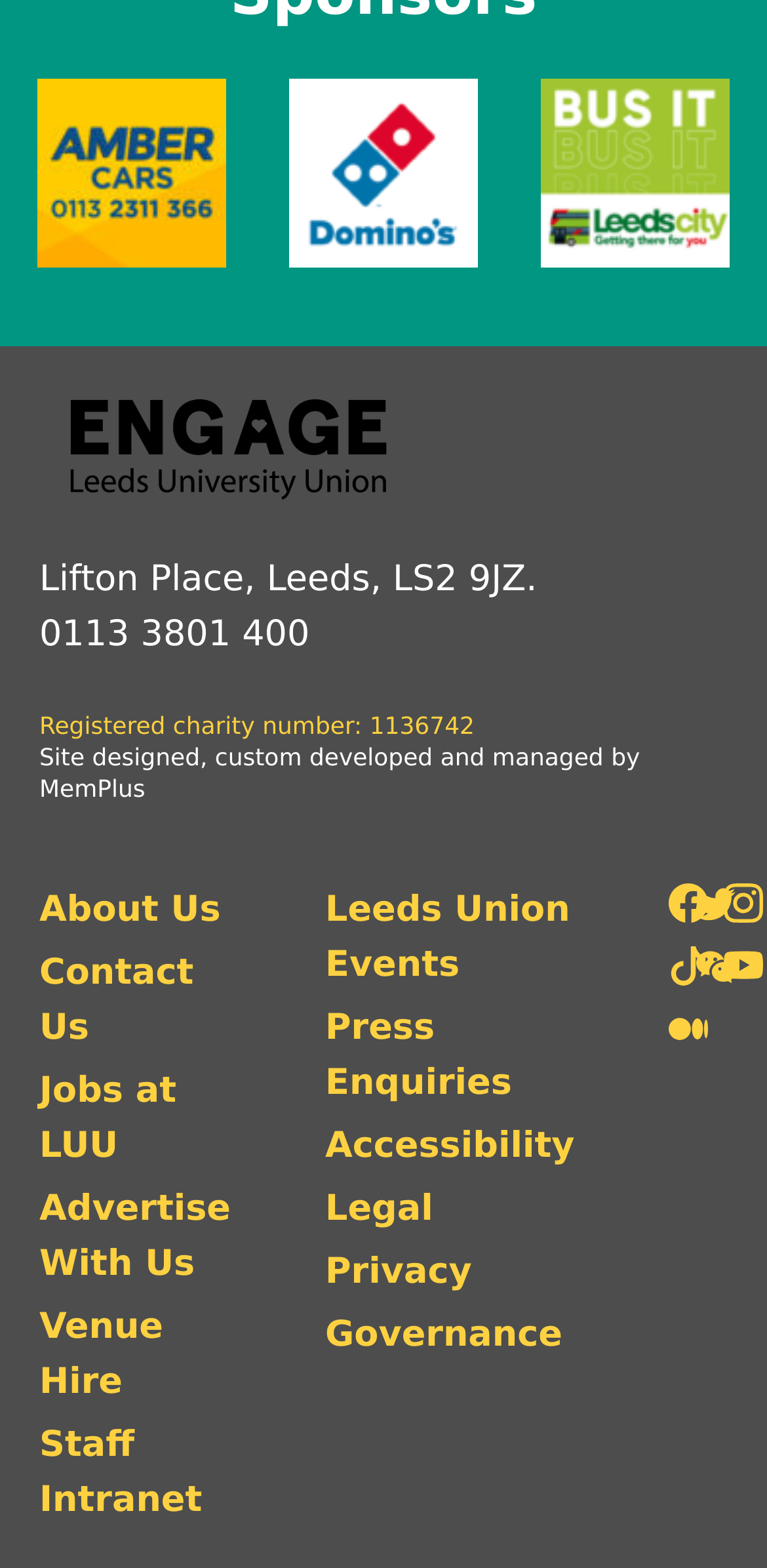Using details from the image, please answer the following question comprehensively:
How many social media icons are there?

I counted the number of social media icons, which are located at the bottom right corner of the webpage, and found that there are three of them.